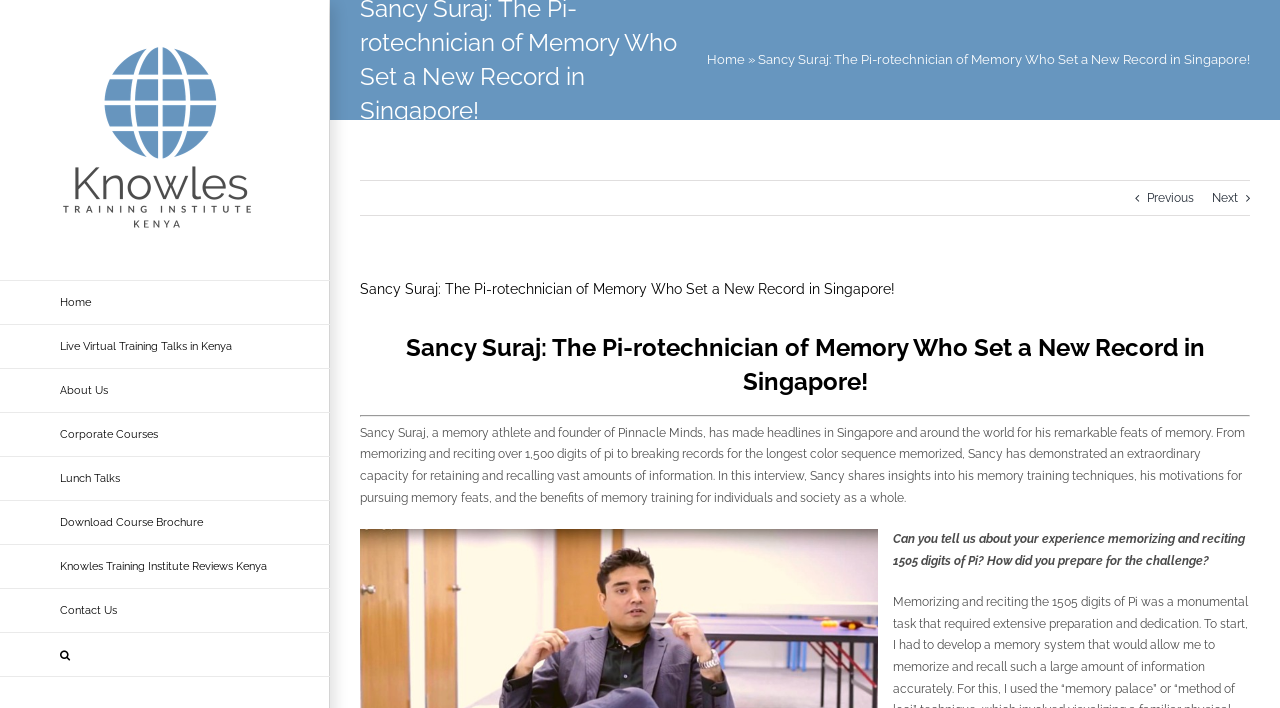Identify the bounding box coordinates for the element you need to click to achieve the following task: "Click the 'About Us' link". The coordinates must be four float values ranging from 0 to 1, formatted as [left, top, right, bottom].

[0.0, 0.521, 0.258, 0.583]